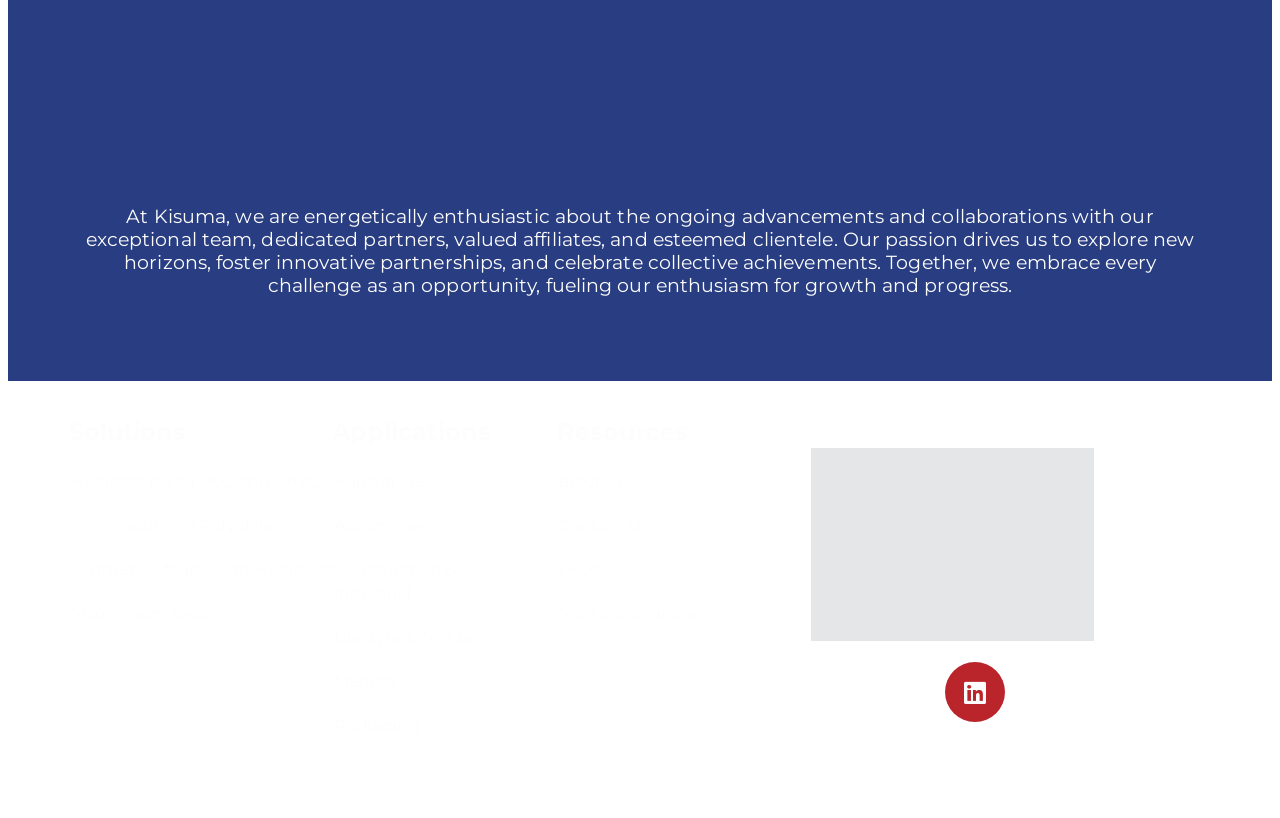Answer the following inquiry with a single word or phrase:
What social media platform is linked?

Linkedin